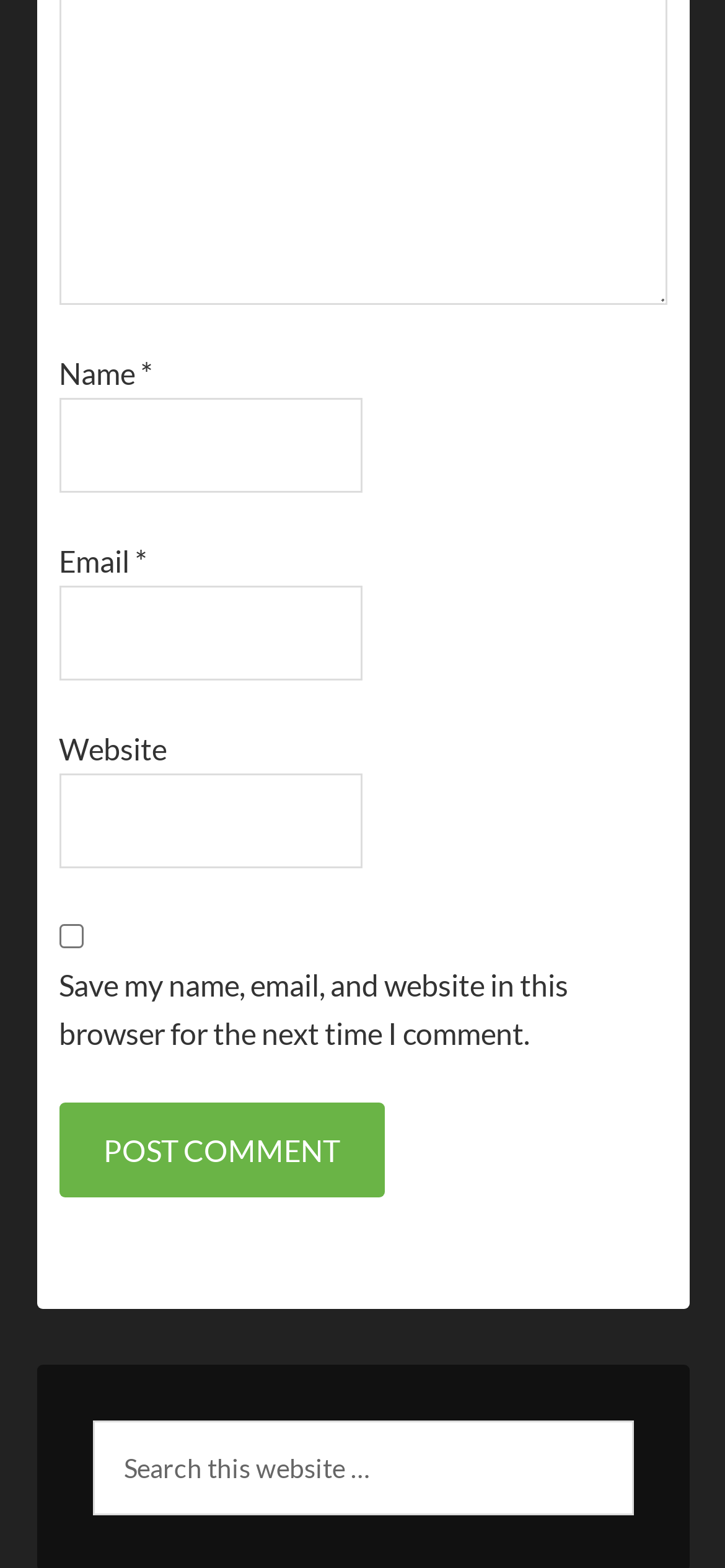Using the information from the screenshot, answer the following question thoroughly:
Is the email field required?

The email field is required because the textbox element with the label 'Email' has the 'required' attribute set to True.